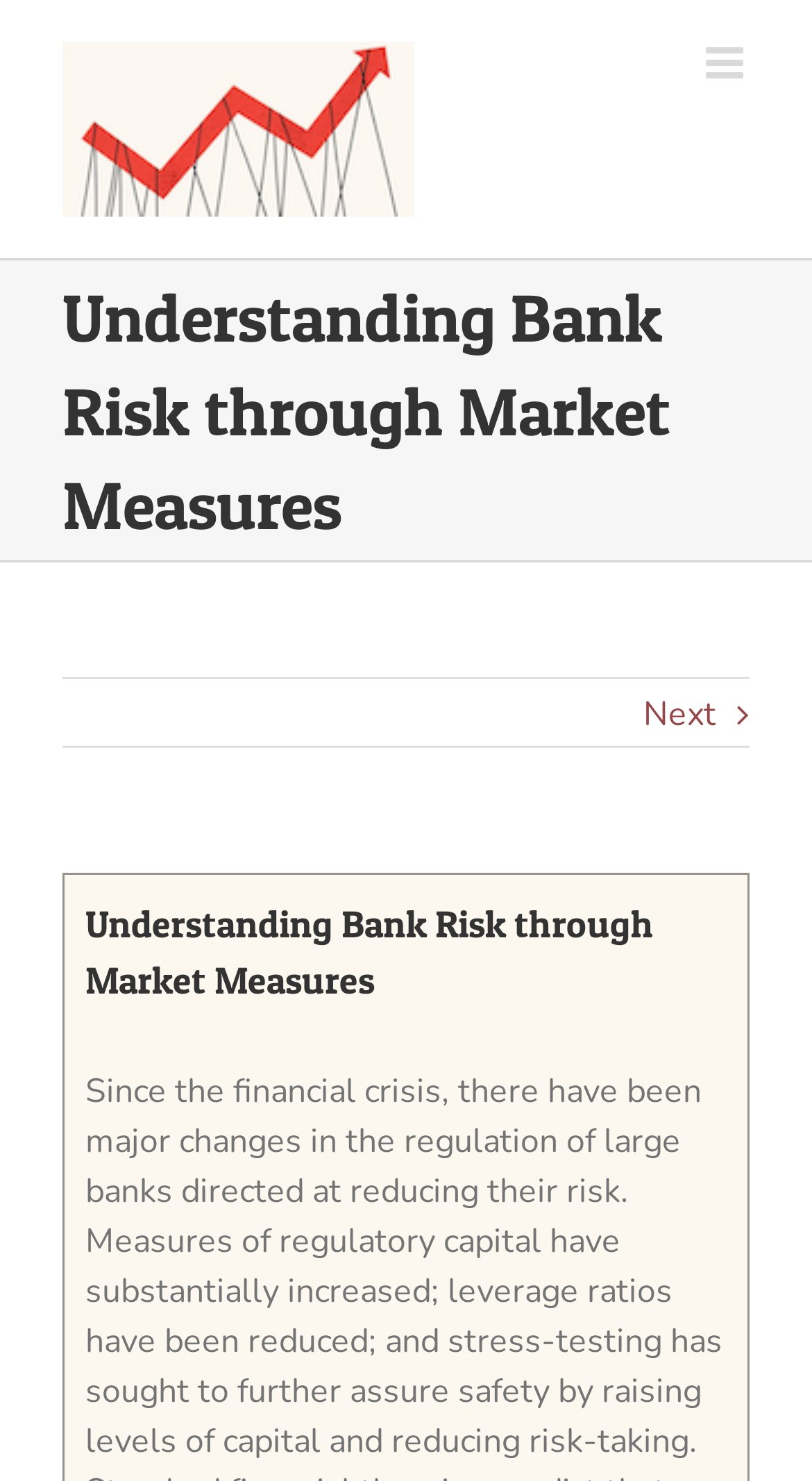Identify and provide the text of the main header on the webpage.

Understanding Bank Risk through Market Measures